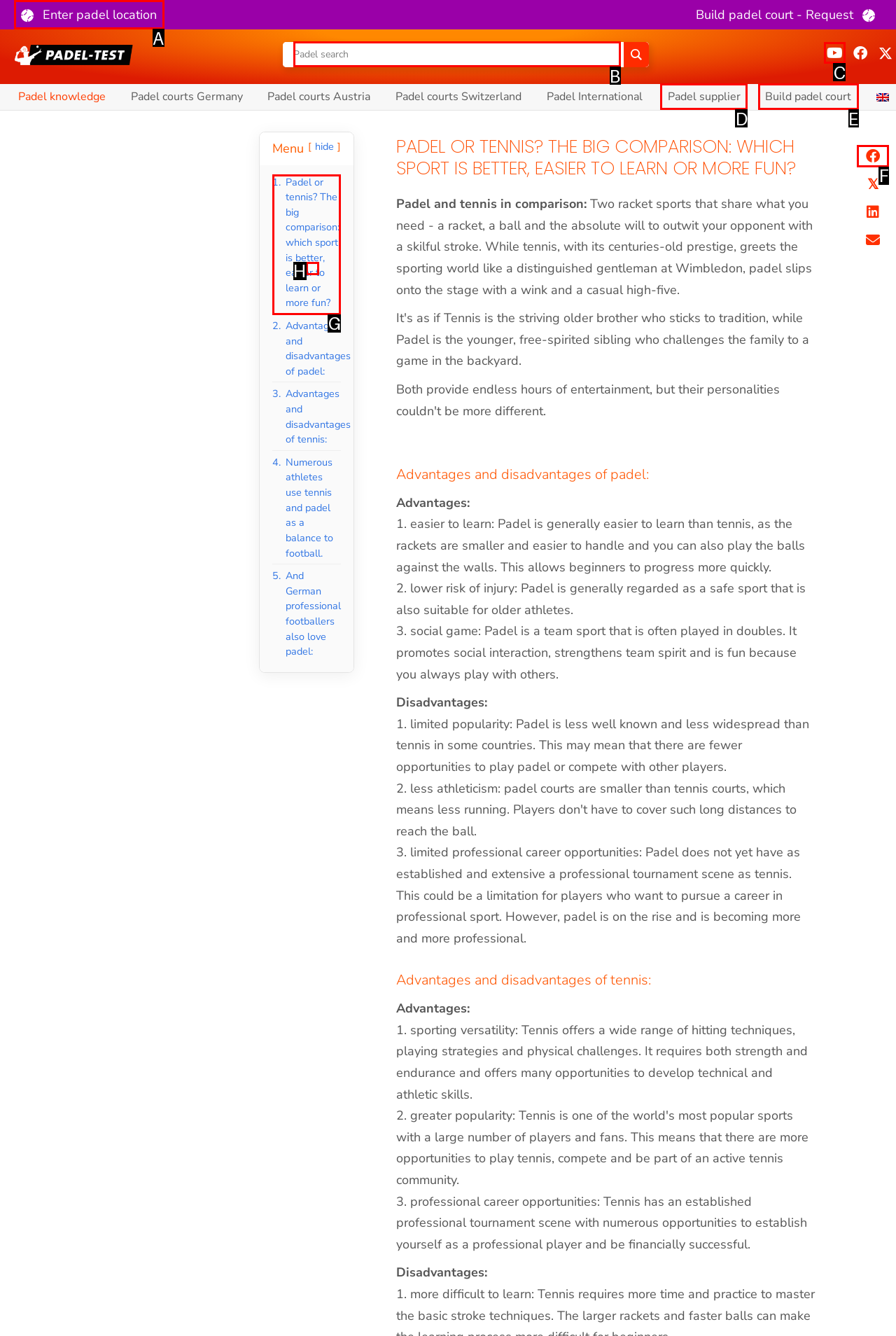Tell me which one HTML element I should click to complete the following instruction: Share on Facebook
Answer with the option's letter from the given choices directly.

F